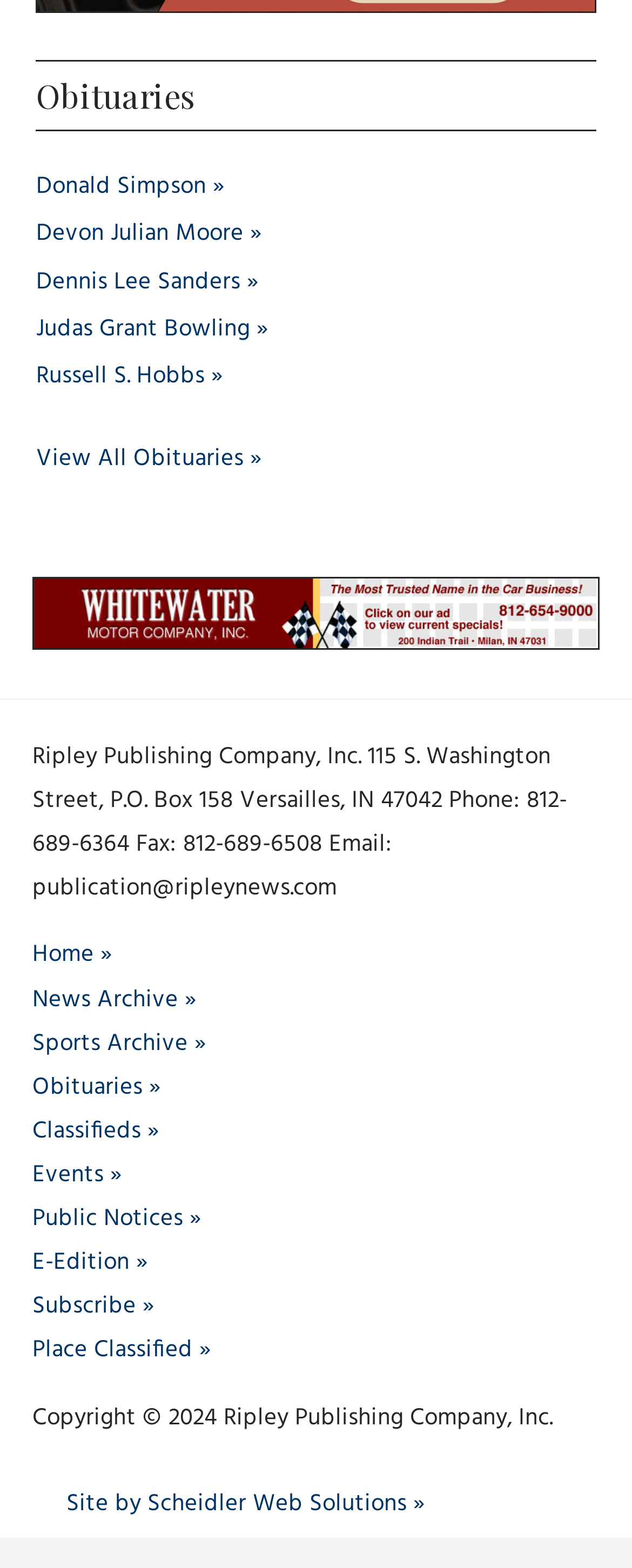Pinpoint the bounding box coordinates of the clickable element needed to complete the instruction: "Go to Home page". The coordinates should be provided as four float numbers between 0 and 1: [left, top, right, bottom].

[0.051, 0.598, 0.177, 0.622]